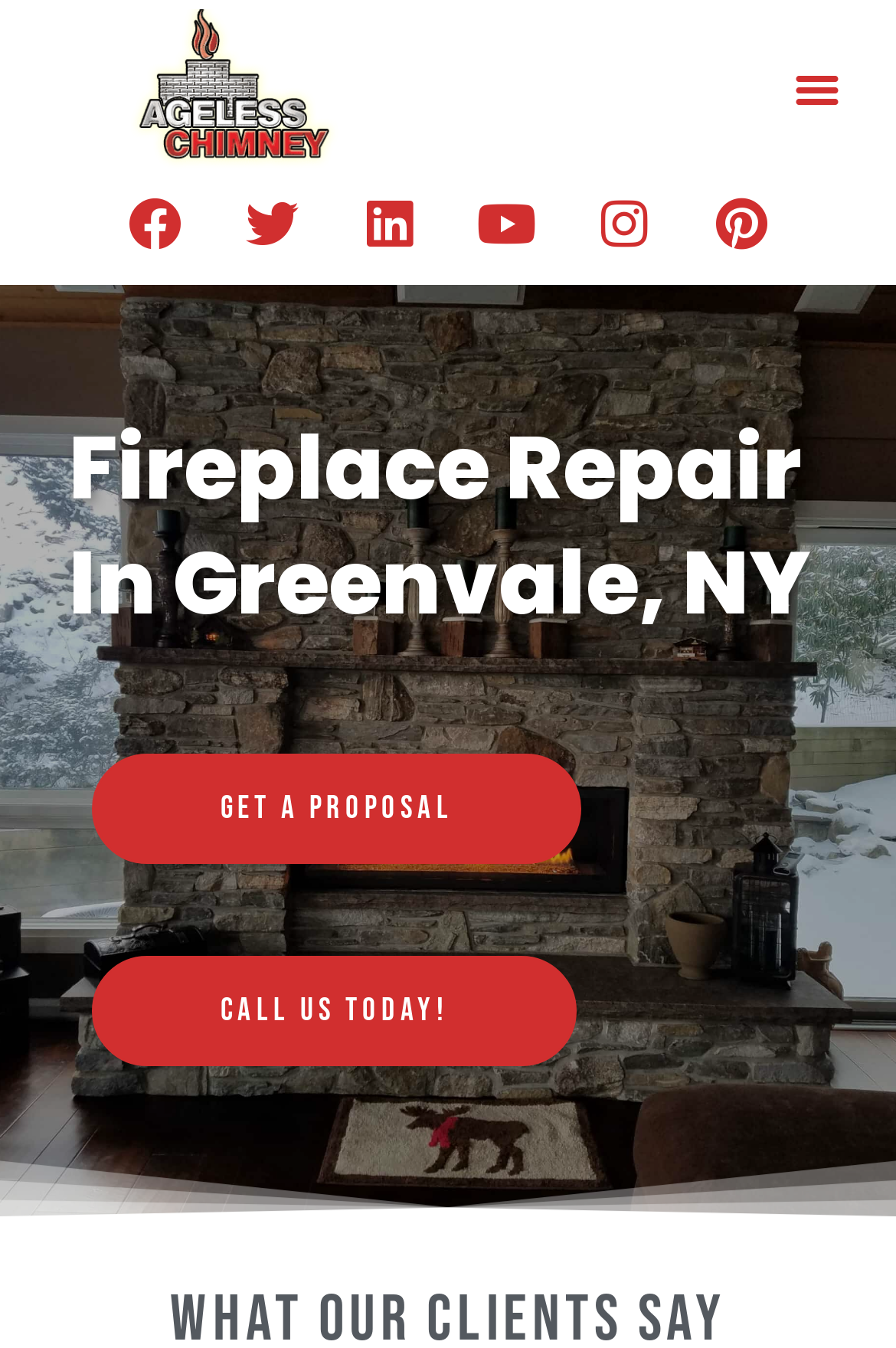What is the company name?
Answer the question in a detailed and comprehensive manner.

The company name can be found in the top-left corner of the webpage, where it is written as 'Ageless Chimney' and also has an image with the same name.